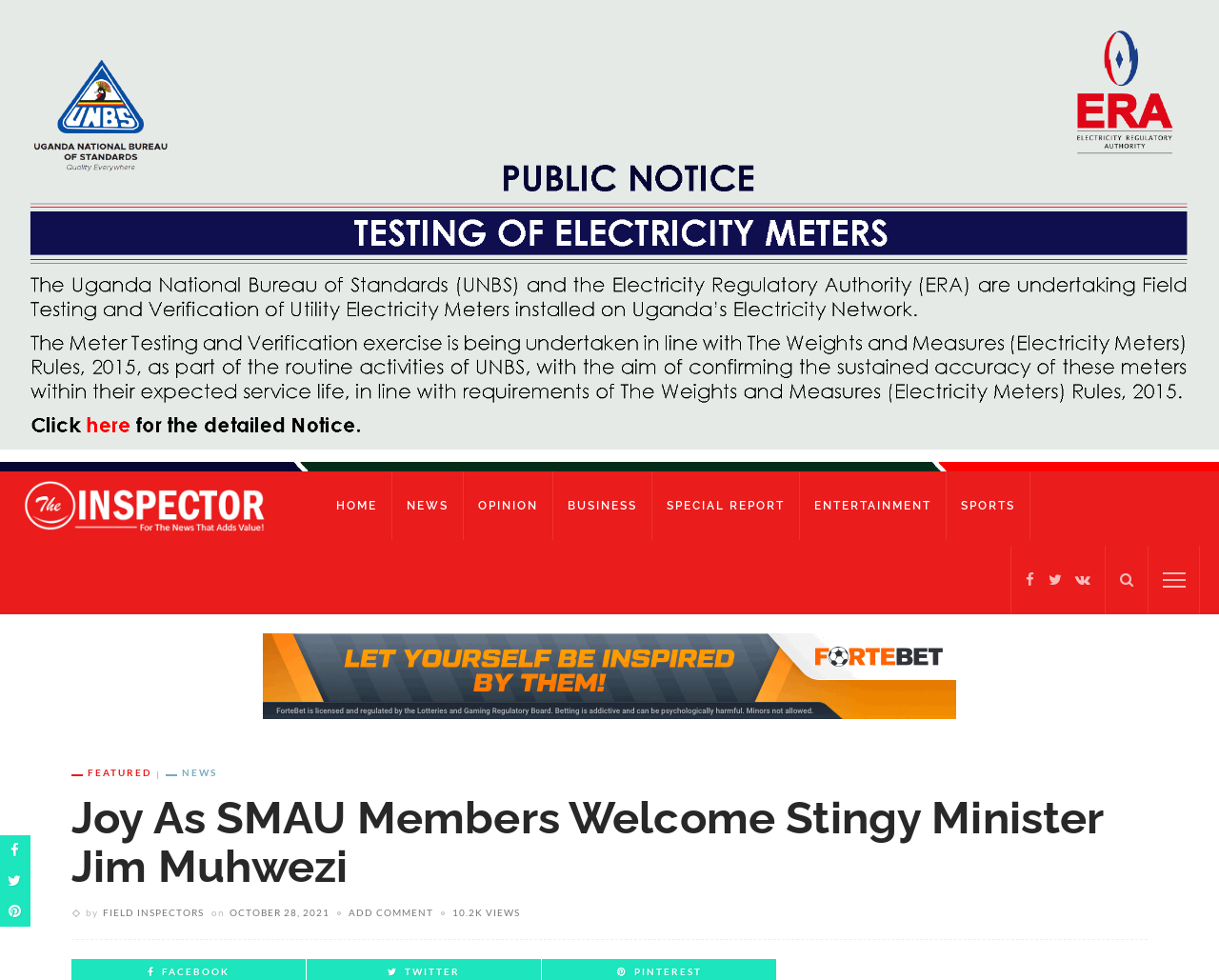Predict the bounding box coordinates of the area that should be clicked to accomplish the following instruction: "Contact us via phone". The bounding box coordinates should consist of four float numbers between 0 and 1, i.e., [left, top, right, bottom].

None